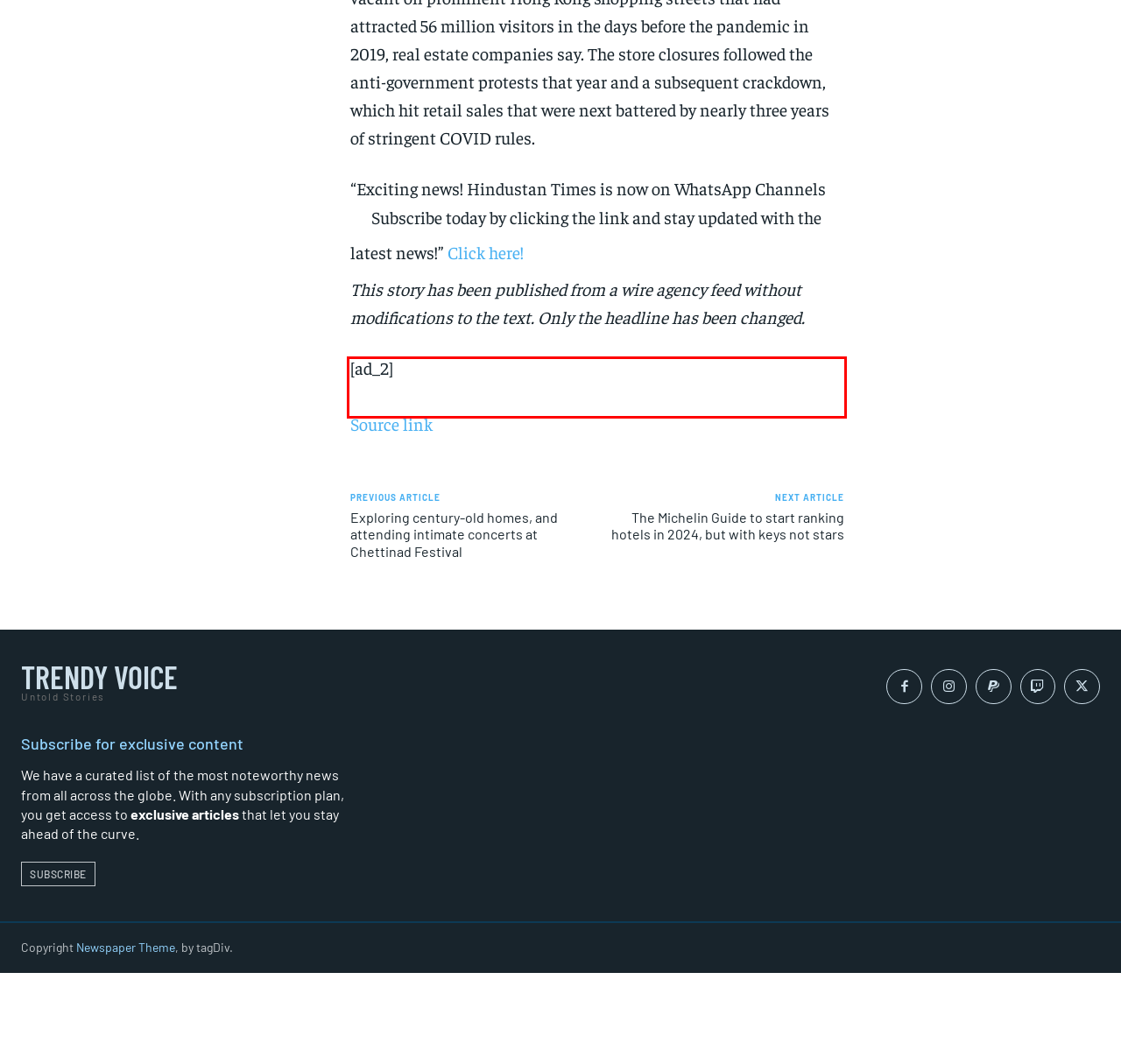With the provided screenshot of a webpage, locate the red bounding box and perform OCR to extract the text content inside it.

This story has been published from a wire agency feed without modifications to the text. Only the headline has been changed.